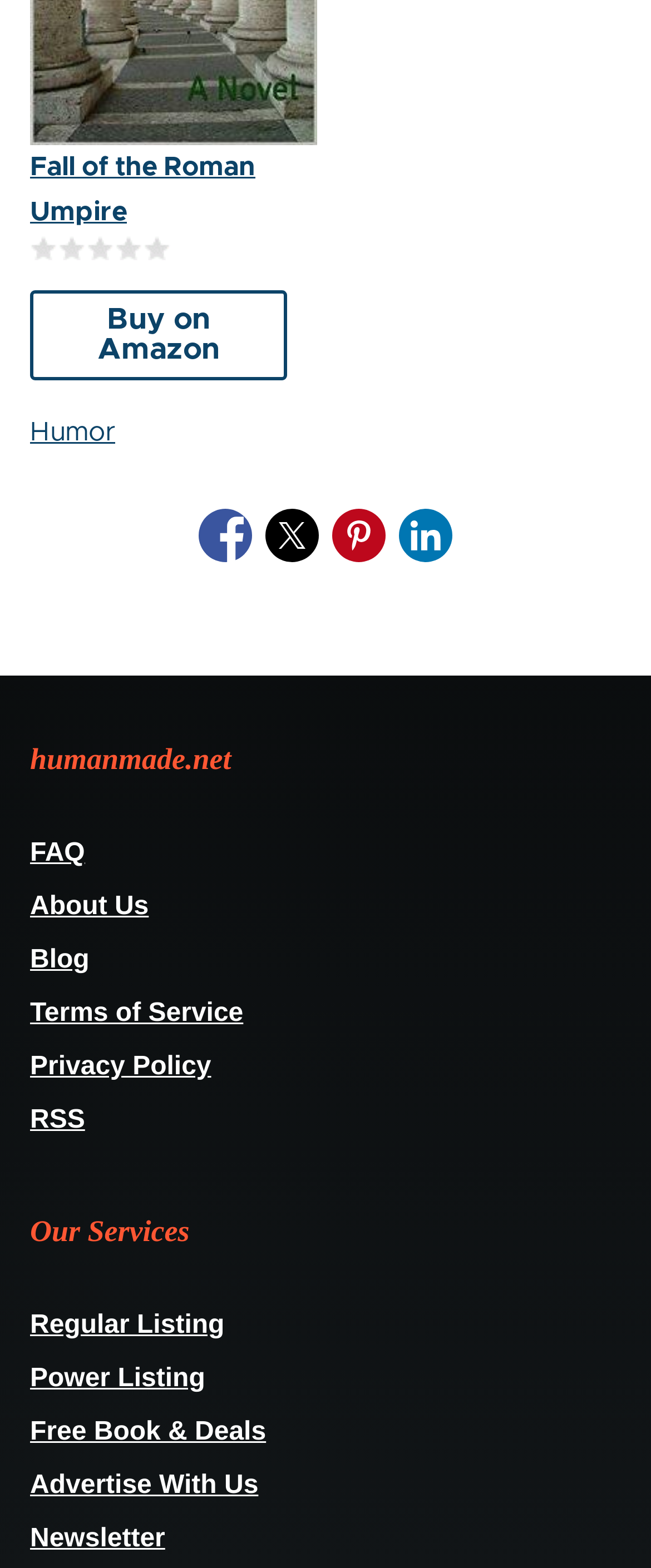Please give a concise answer to this question using a single word or phrase: 
What is the last menu item in the footer?

Newsletter